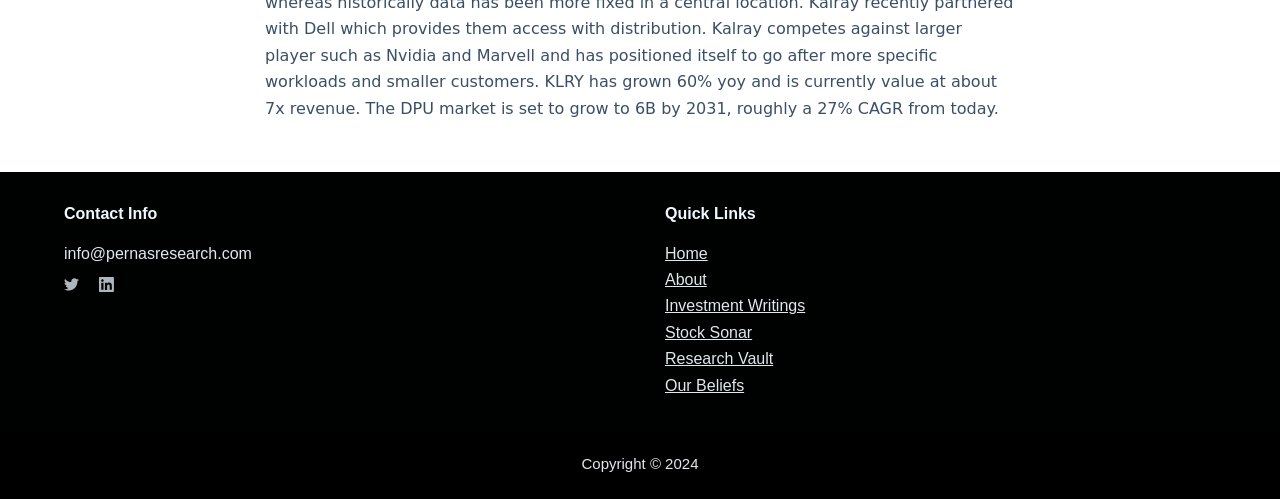What is the email address for contact information?
Ensure your answer is thorough and detailed.

I found the contact information section on the webpage, which contains an email address. The email address is 'info@pernasresearch.com', which is a link element.